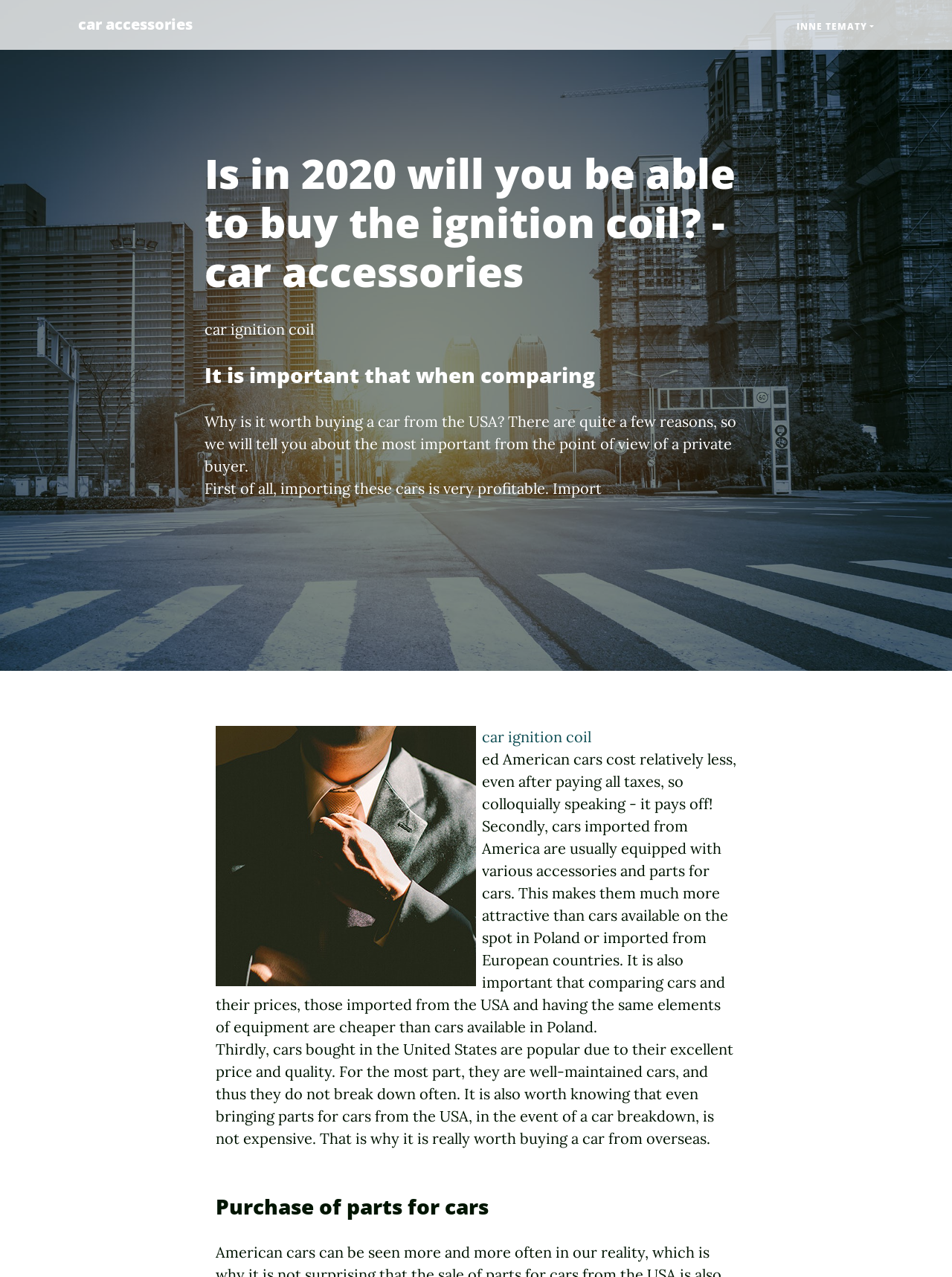What is the benefit of buying parts for cars from the USA?
From the screenshot, provide a brief answer in one word or phrase.

It is not expensive